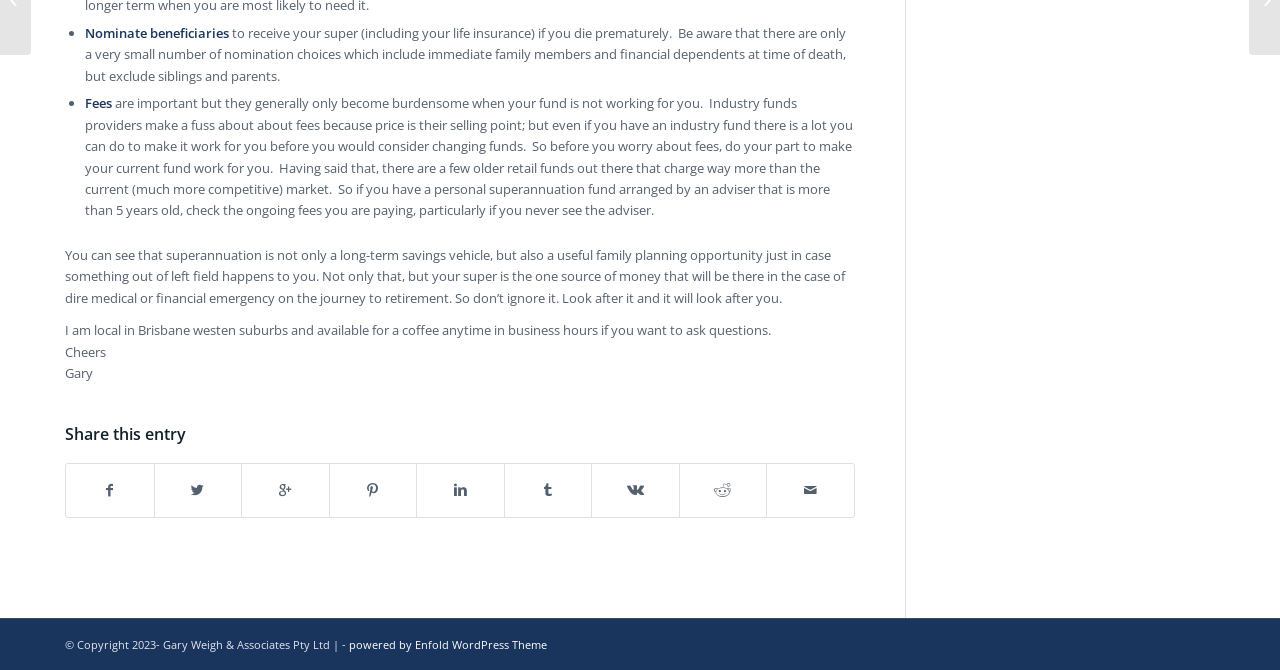Provide the bounding box coordinates of the HTML element described by the text: "powered by Enfold WordPress Theme".

[0.273, 0.95, 0.427, 0.973]